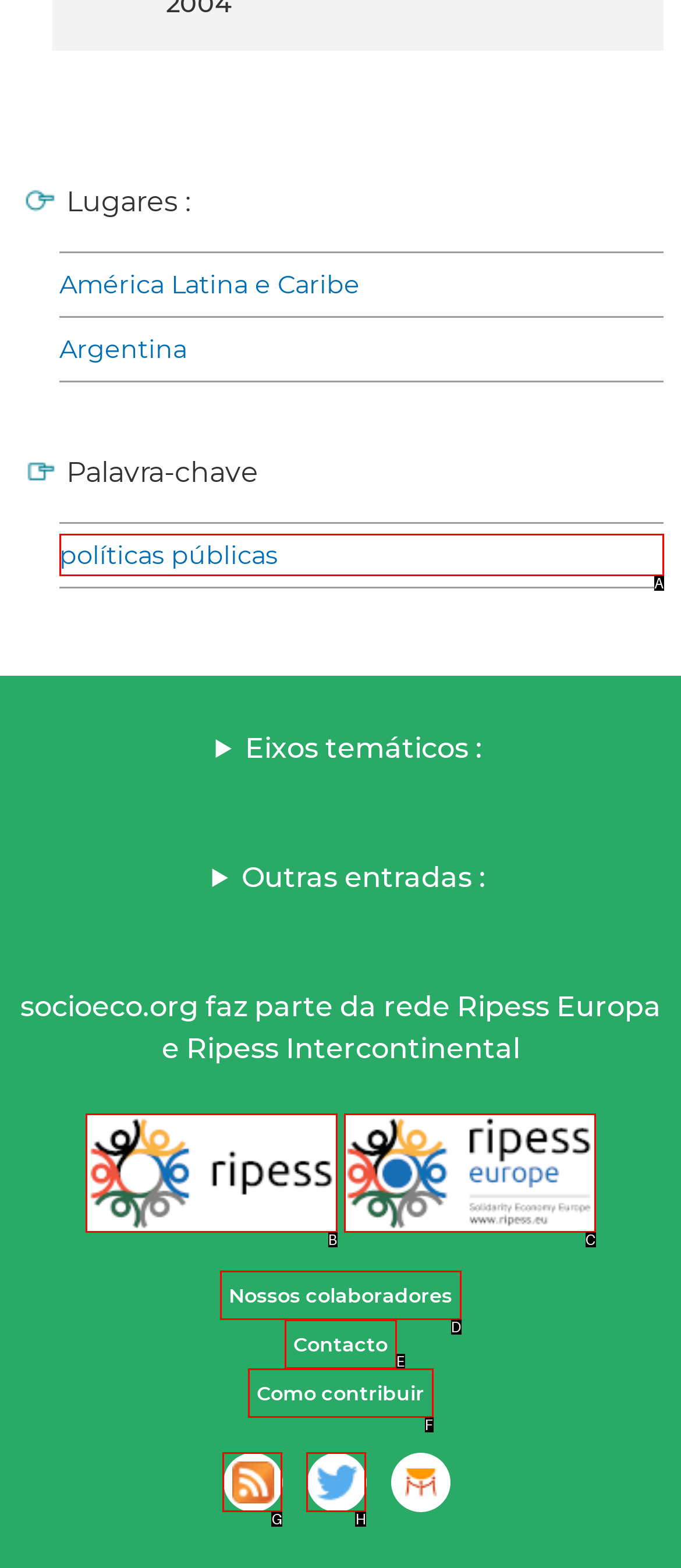Given the element description: políticas públicas, choose the HTML element that aligns with it. Indicate your choice with the corresponding letter.

A